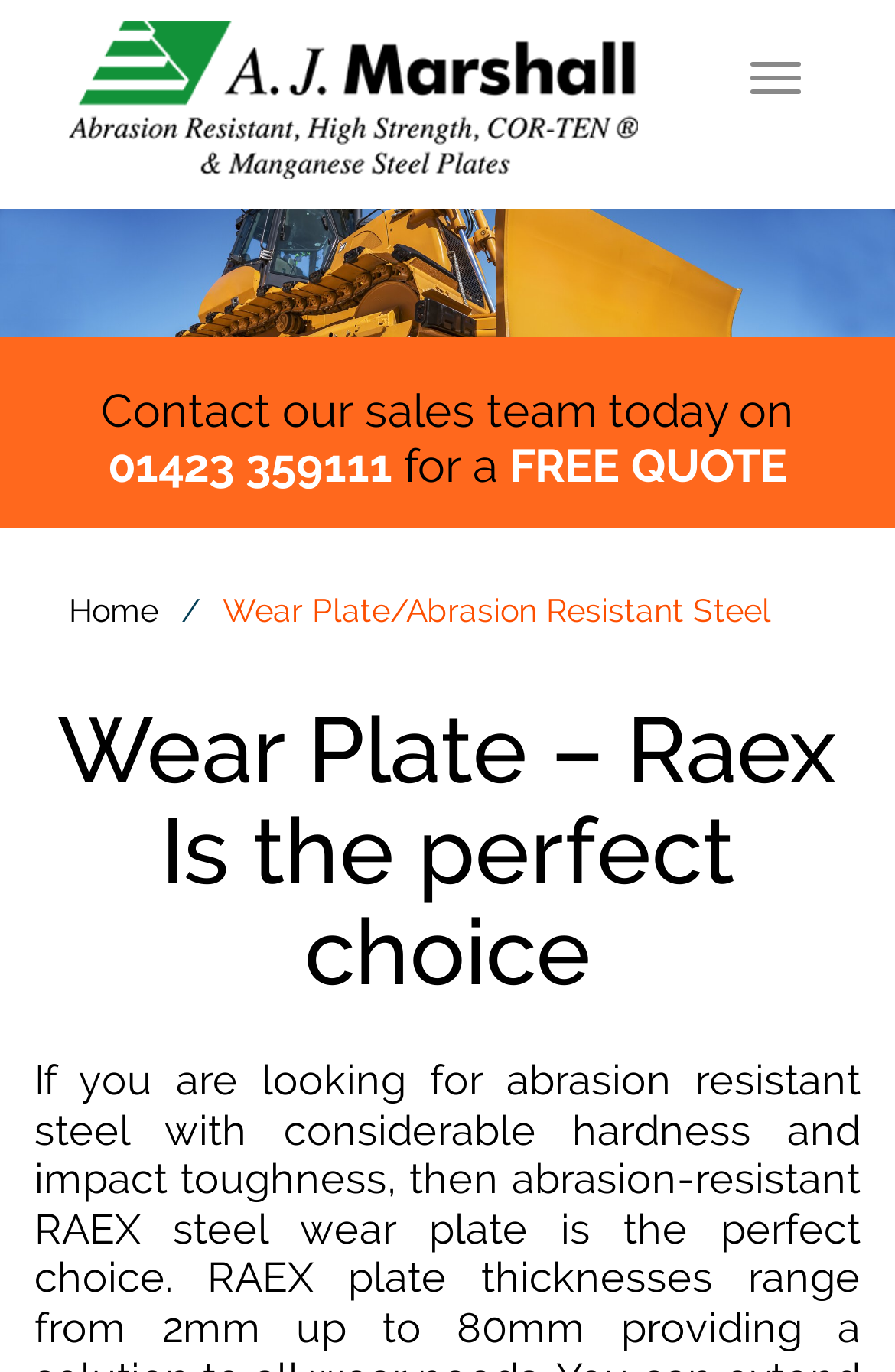Present a detailed account of what is displayed on the webpage.

The webpage is about AJ Marshall, a leading provider of high-quality wear plate and abrasion-resistant steel (RAEX). At the top-right corner, there is a button to toggle navigation. Next to it, on the top-left corner, is the AJ Marshall logo, which is an image. Below the logo, there is a large image that spans the entire width of the page, with a caption "Wear Plate / Abrasion Resistant Steel".

In the middle of the page, there is a section with contact information. It starts with a text "Contact our sales team today on" followed by a phone number "01423 359111" as a link. The text "for a" is placed next to the phone number, and then a prominent "FREE QUOTE" button.

Below the contact section, there is a navigation menu with a "Home" link on the left and a text "Wear Plate/Abrasion Resistant Steel" on the right. The main content of the page is headed by a title "Wear Plate – Raex Is the perfect choice", which takes up most of the page's width.